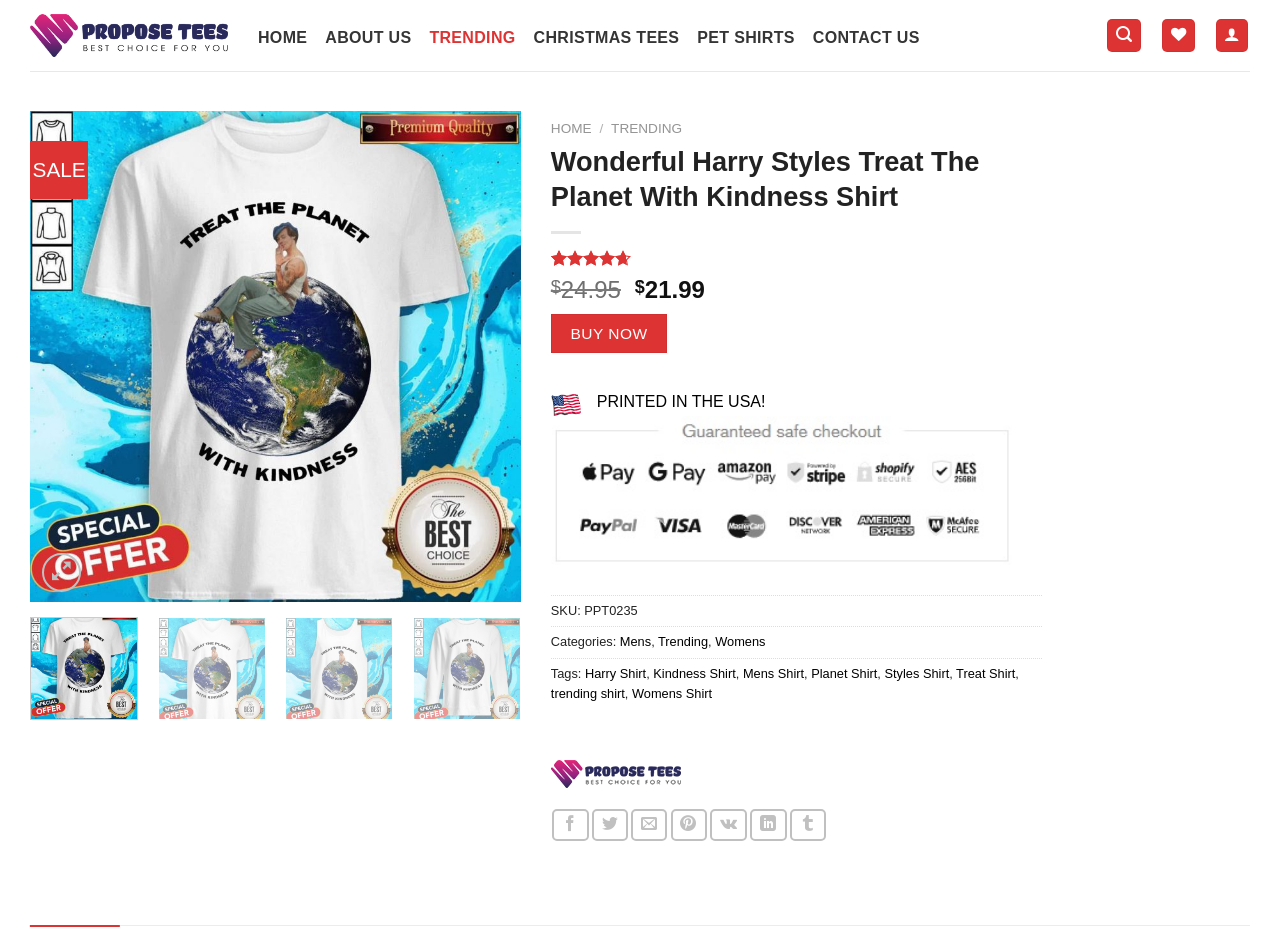Identify the bounding box coordinates of the specific part of the webpage to click to complete this instruction: "Buy the 'Wonderful Harry Styles Treat The Planet With Kindness Shirt'".

[0.43, 0.339, 0.521, 0.381]